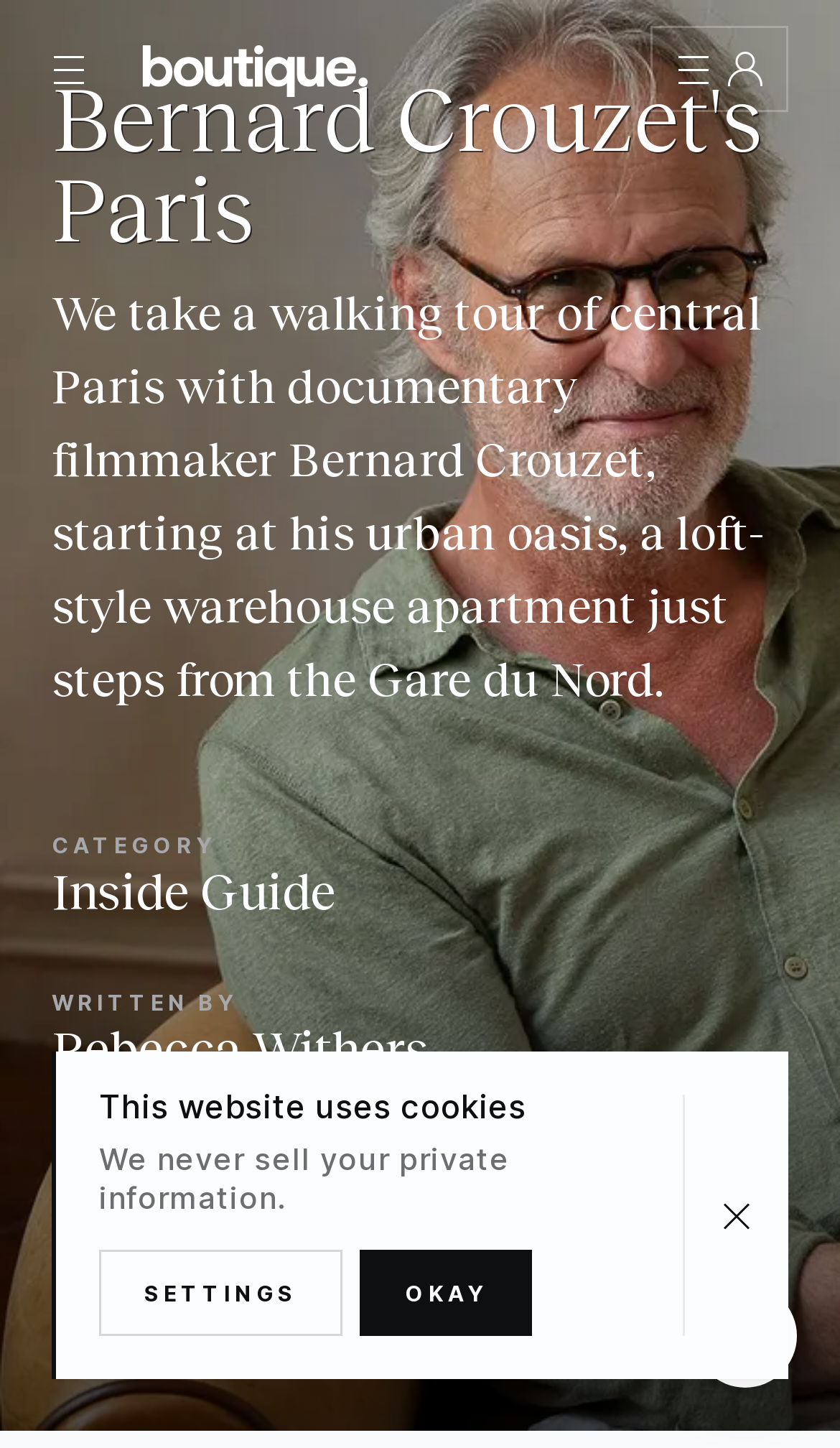What is the date of publication of the article?
Please answer the question with as much detail as possible using the screenshot.

The publication date is mentioned in the description list as 'PUBLISHED December 18, 2023'.